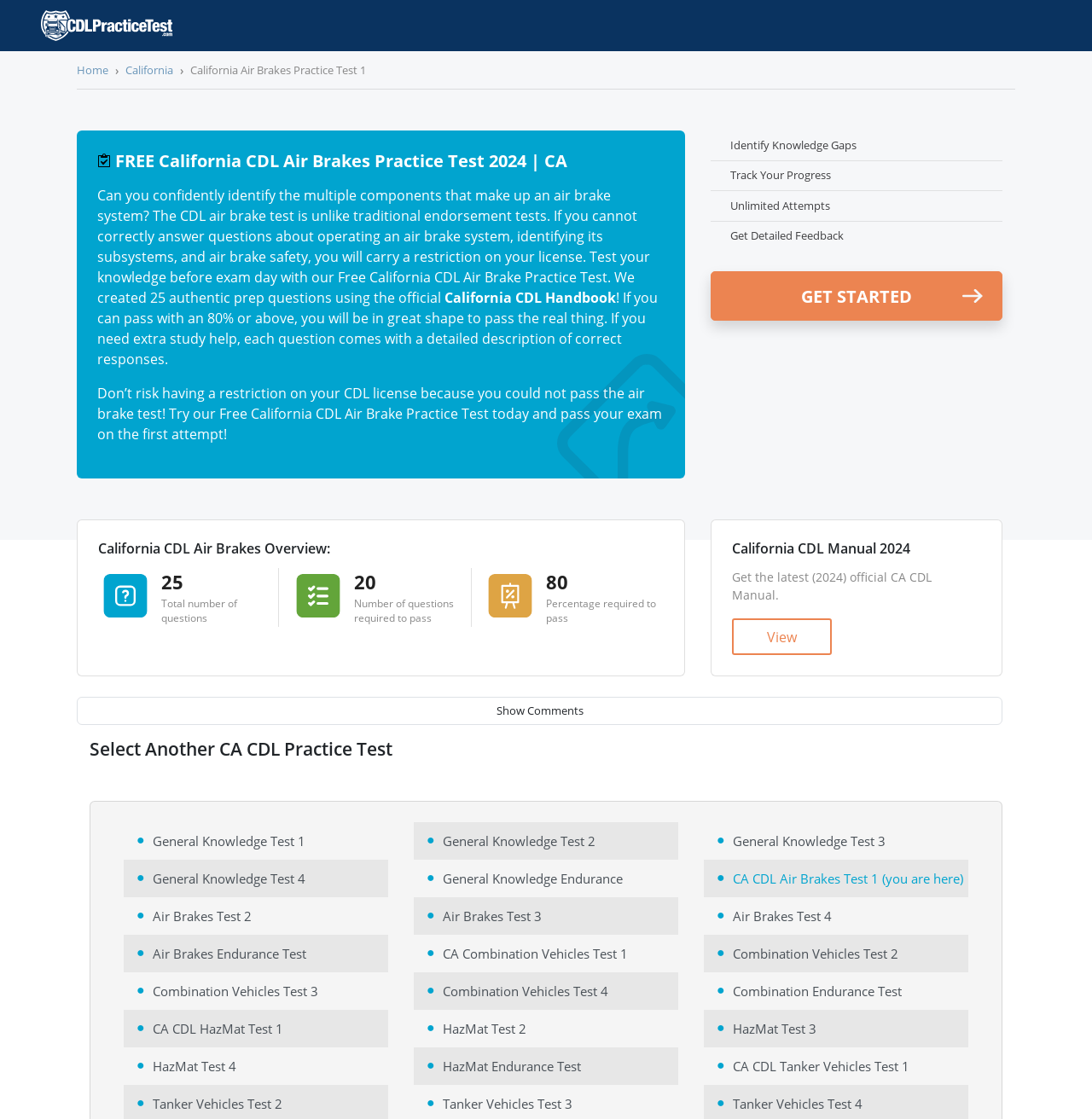How many questions do you need to answer correctly to pass this practice test?
Please give a detailed and elaborate answer to the question.

This answer can be found by looking at the section 'California CDL Air Brakes Overview' where it states '20 Number of questions required to pass'.